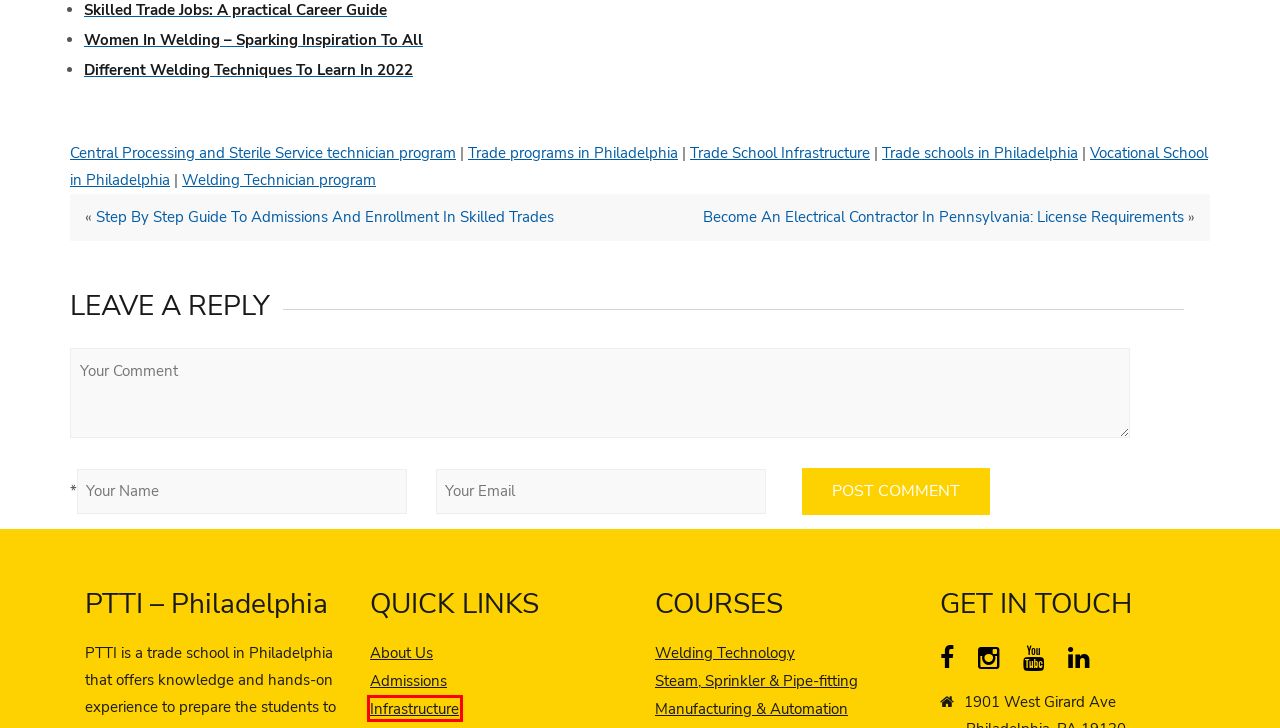Review the screenshot of a webpage that includes a red bounding box. Choose the webpage description that best matches the new webpage displayed after clicking the element within the bounding box. Here are the candidates:
A. Best welding programs in Philadelphia with hands-on training
B. Plumber/Pipefitter in 6 months - steam program from the Top Trade School in Philadelphia
C. Infrastructure PTTI - Philadelphia's Top Trade & Technical School
D. What are the requirements to get into skilled trades?
E. Welding Technician program Archives - PTT EDU
F. Trade programs in Philadelphia Archives - PTT EDU
G. Trade schools in Philadelphia Archives - PTT EDU
H. Vocational School in Philadelphia Archives - PTT EDU

C